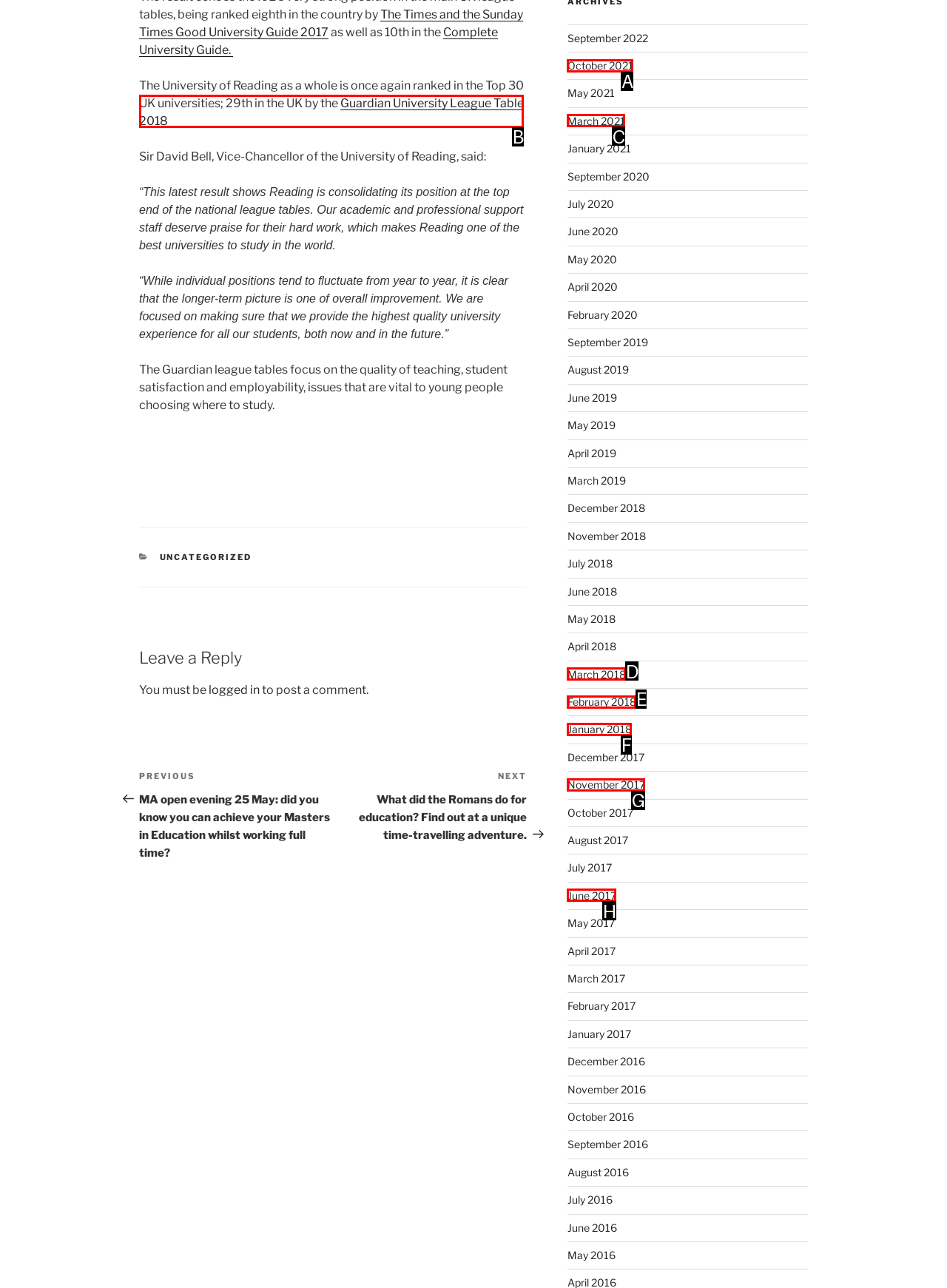Tell me the letter of the UI element I should click to accomplish the task: Click the link to the Guardian University League Table 2018 based on the choices provided in the screenshot.

B